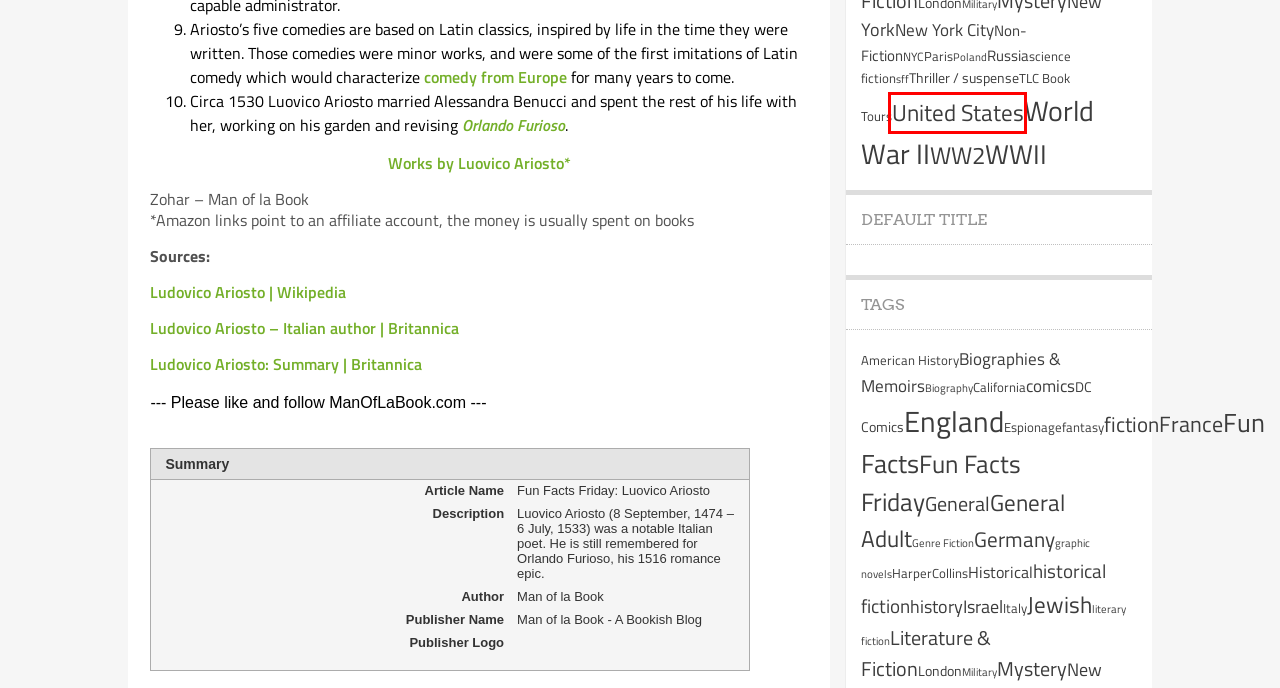You are provided a screenshot of a webpage featuring a red bounding box around a UI element. Choose the webpage description that most accurately represents the new webpage after clicking the element within the red bounding box. Here are the candidates:
A. Israel | Man of la Book
B. Ludovico Ariosto | Italian Poet, Author of Orlando Furioso | Britannica
C. follow.it | Feedburner Alternative - Get more readers
D. TLC Book Tours | Man of la Book
E. Non-Fiction | Man of la Book
F. DC Comics | Man of la Book
G. United States | Man of la Book
H. Fun Facts Friday | Man of la Book

G